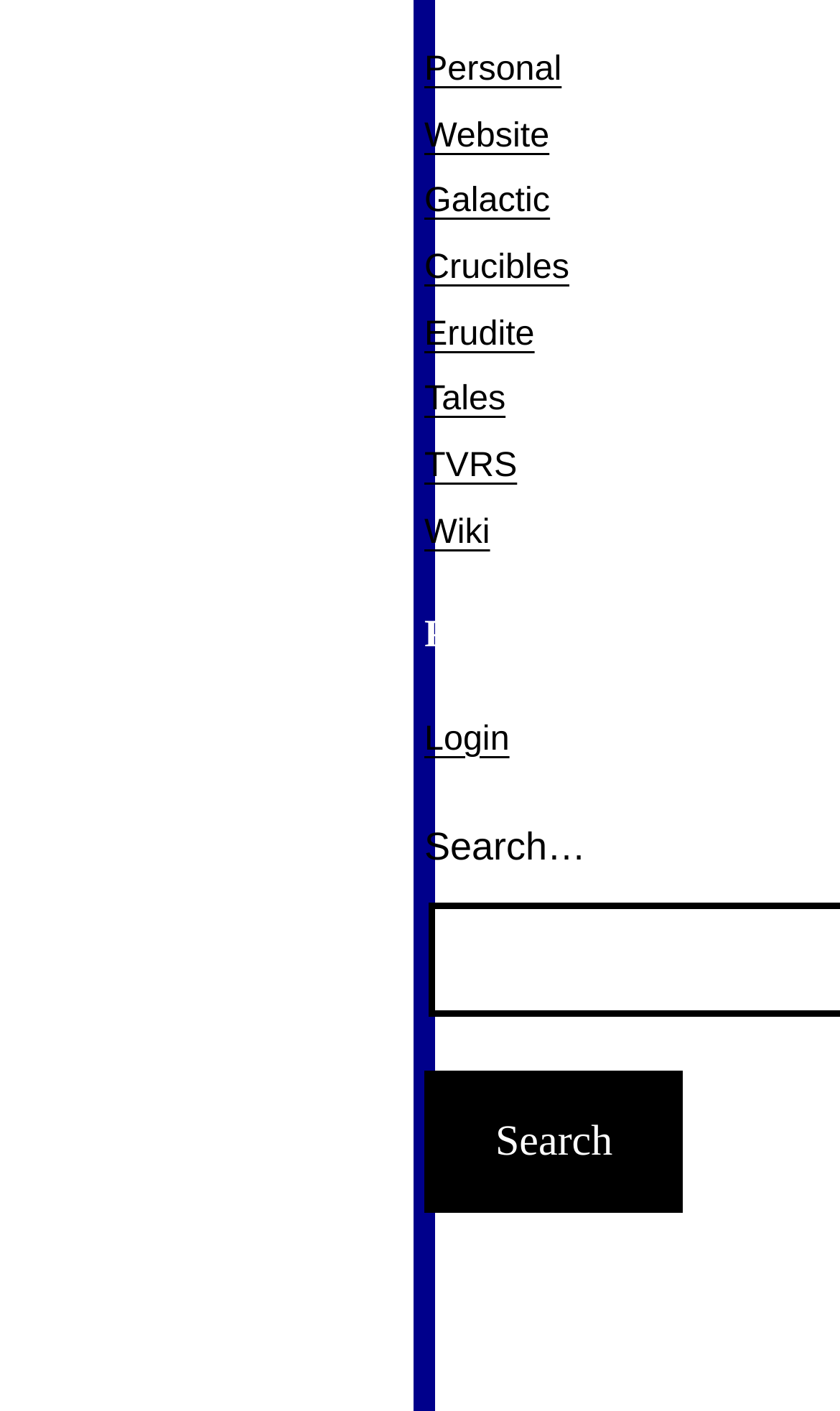What is the text on the search button?
Please provide a single word or phrase as your answer based on the image.

Search